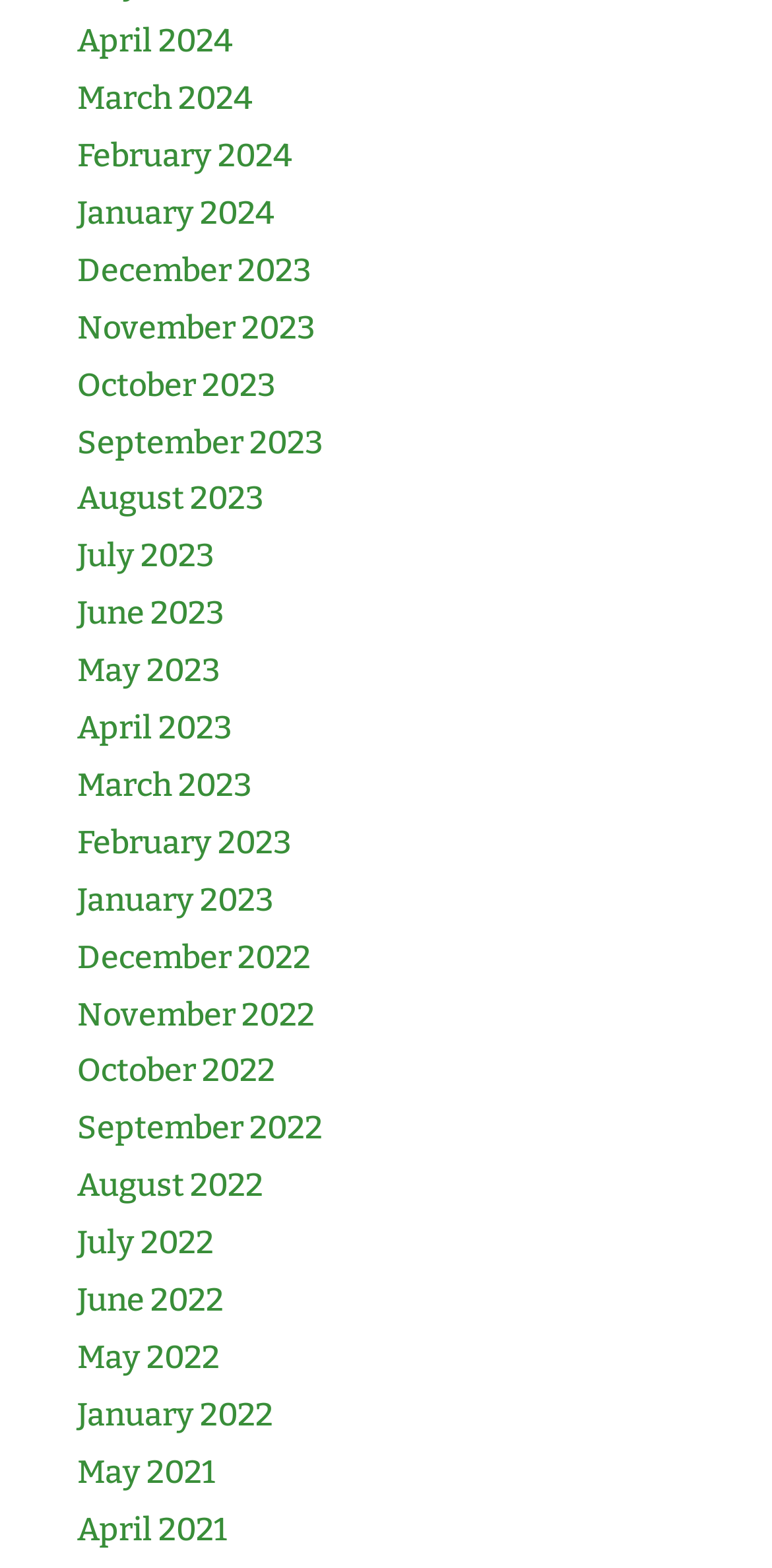Find the bounding box coordinates of the element's region that should be clicked in order to follow the given instruction: "check May 2021". The coordinates should consist of four float numbers between 0 and 1, i.e., [left, top, right, bottom].

[0.1, 0.926, 0.279, 0.95]